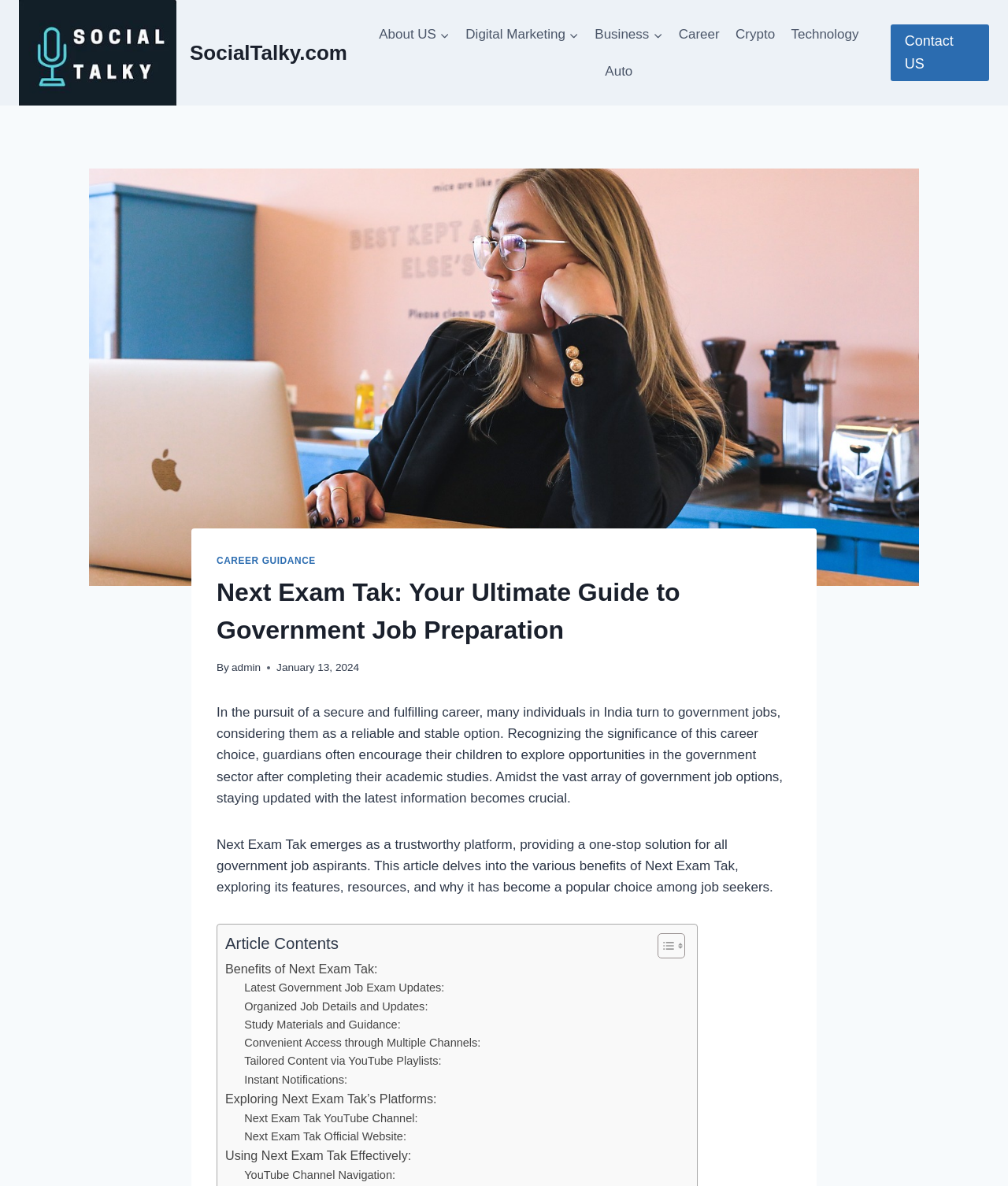Who is the author of the article?
Using the visual information, reply with a single word or short phrase.

admin